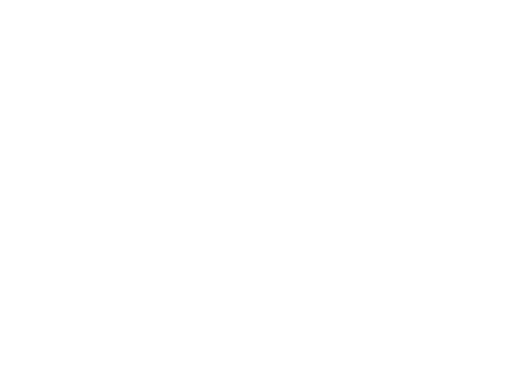Answer the question below in one word or phrase:
What is the purpose of the logo?

Reinforcing brand identity